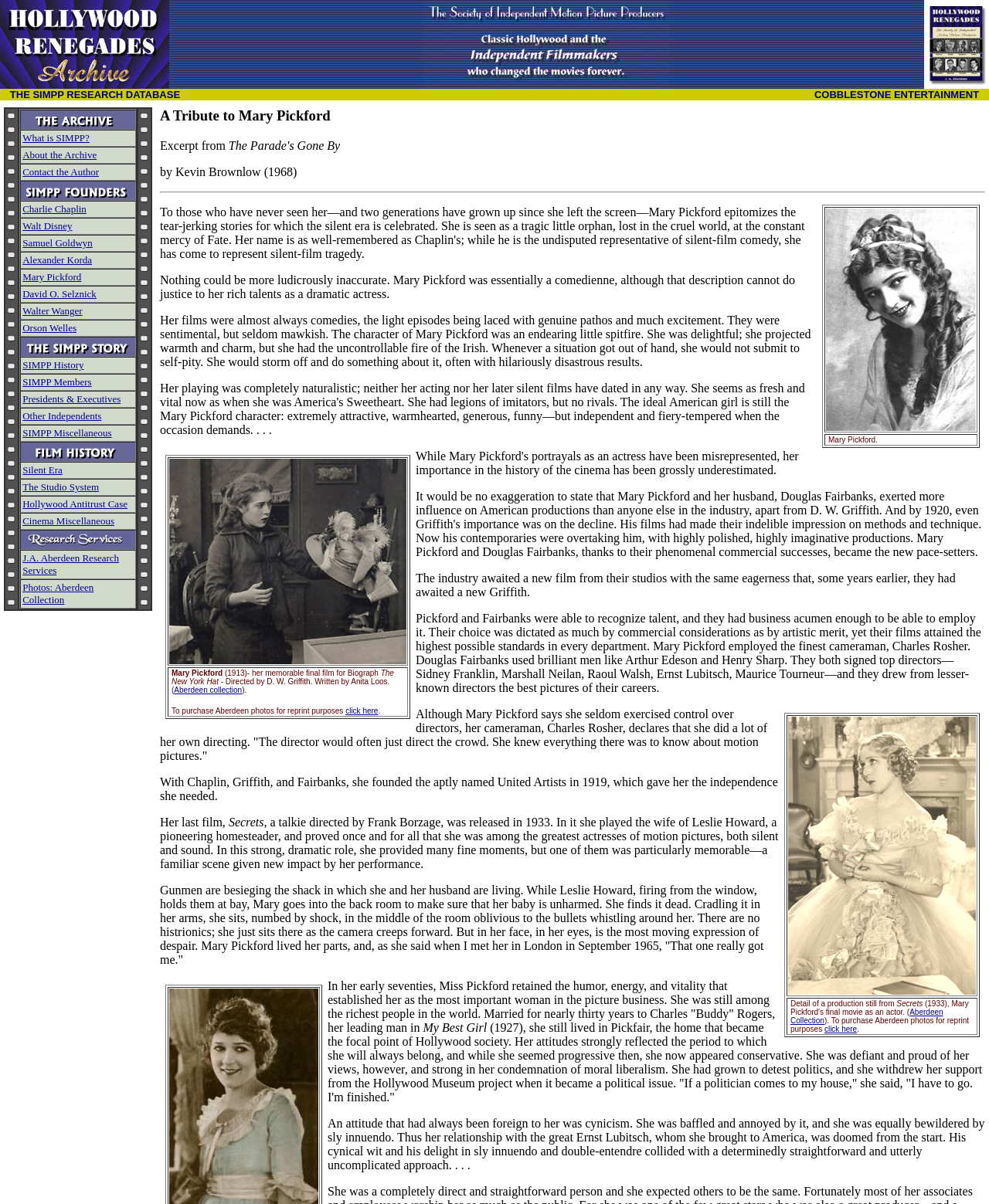Identify the bounding box coordinates of the clickable region to carry out the given instruction: "Learn about SIMPP".

[0.01, 0.074, 0.5, 0.083]